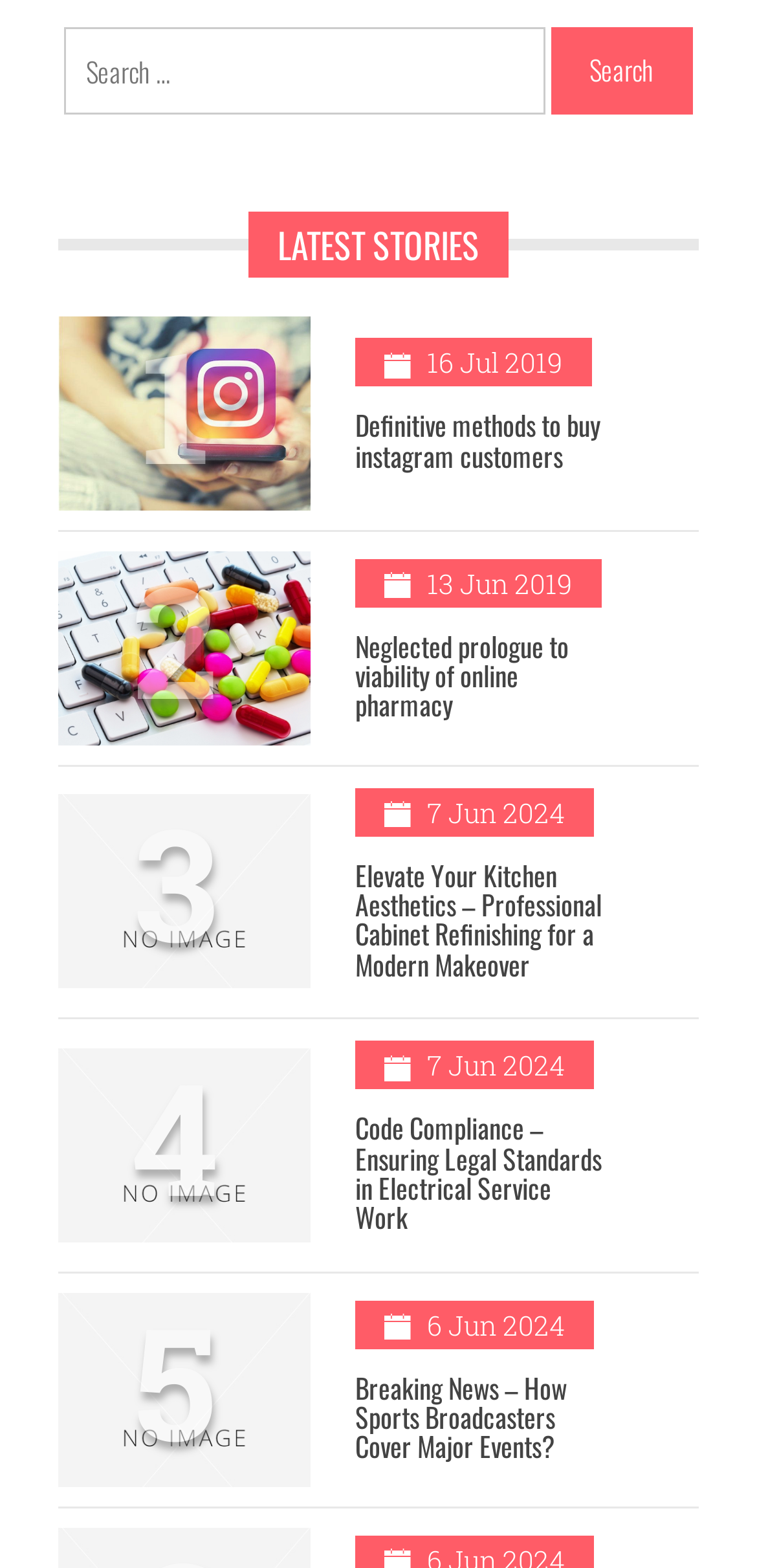Please specify the bounding box coordinates of the element that should be clicked to execute the given instruction: 'Explore Full Site Map'. Ensure the coordinates are four float numbers between 0 and 1, expressed as [left, top, right, bottom].

None